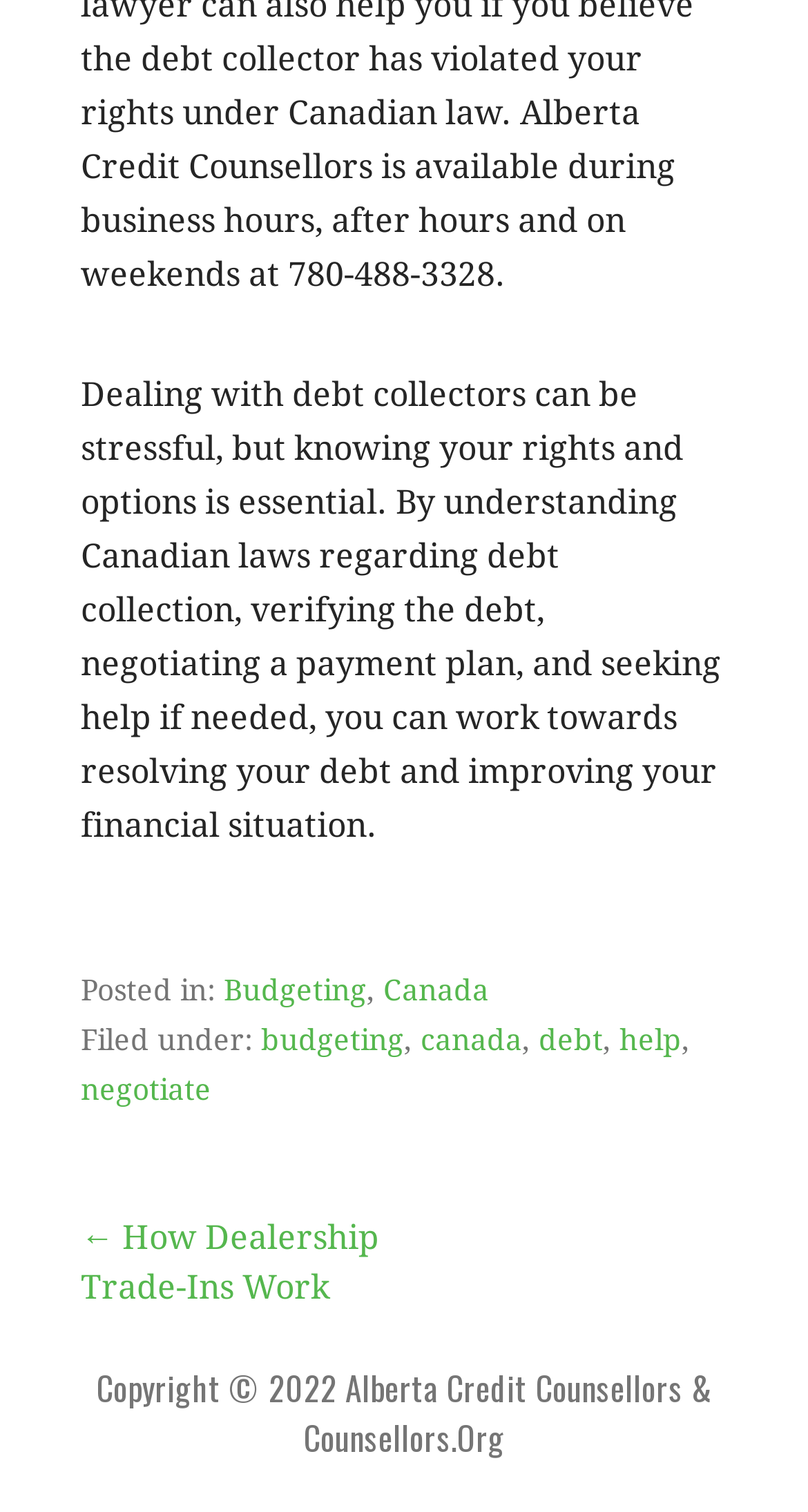Please answer the following question using a single word or phrase: 
What is the purpose of the article?

To help with debt resolution